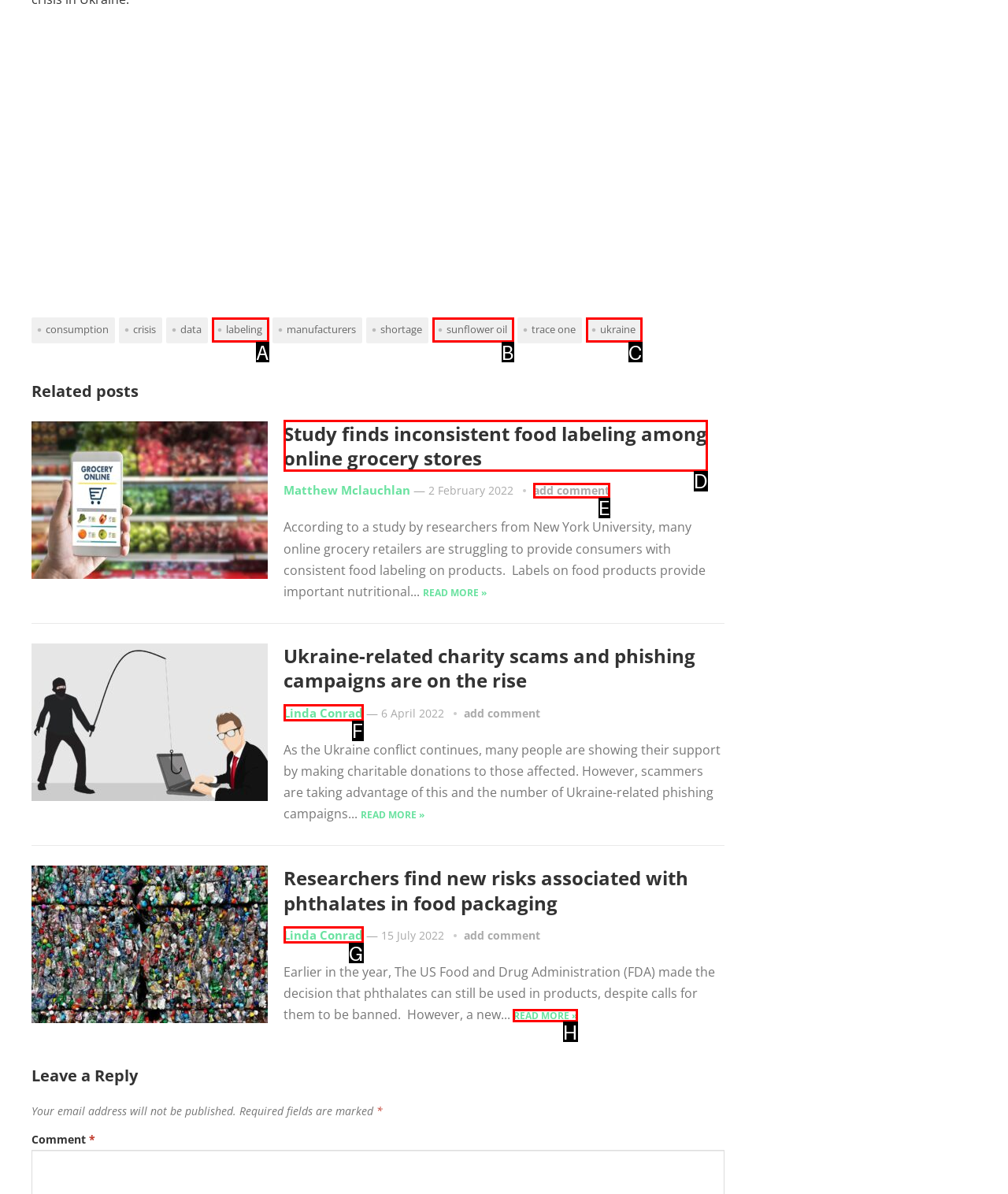Identify the correct HTML element to click to accomplish this task: read more about phthalates in food packaging
Respond with the letter corresponding to the correct choice.

H